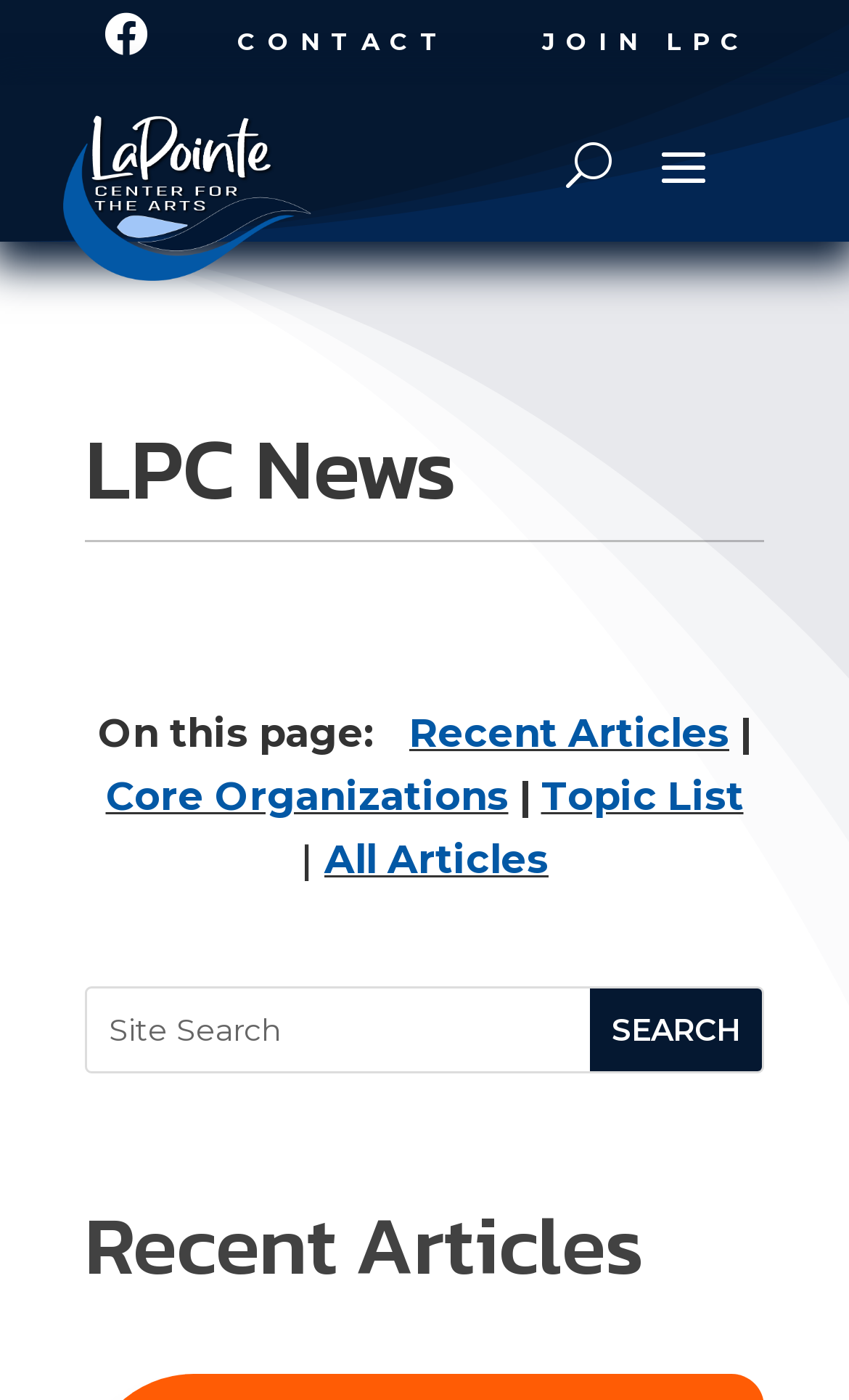Please specify the bounding box coordinates in the format (top-left x, top-left y, bottom-right x, bottom-right y), with all values as floating point numbers between 0 and 1. Identify the bounding box of the UI element described by: 

[0.072, 0.009, 0.226, 0.044]